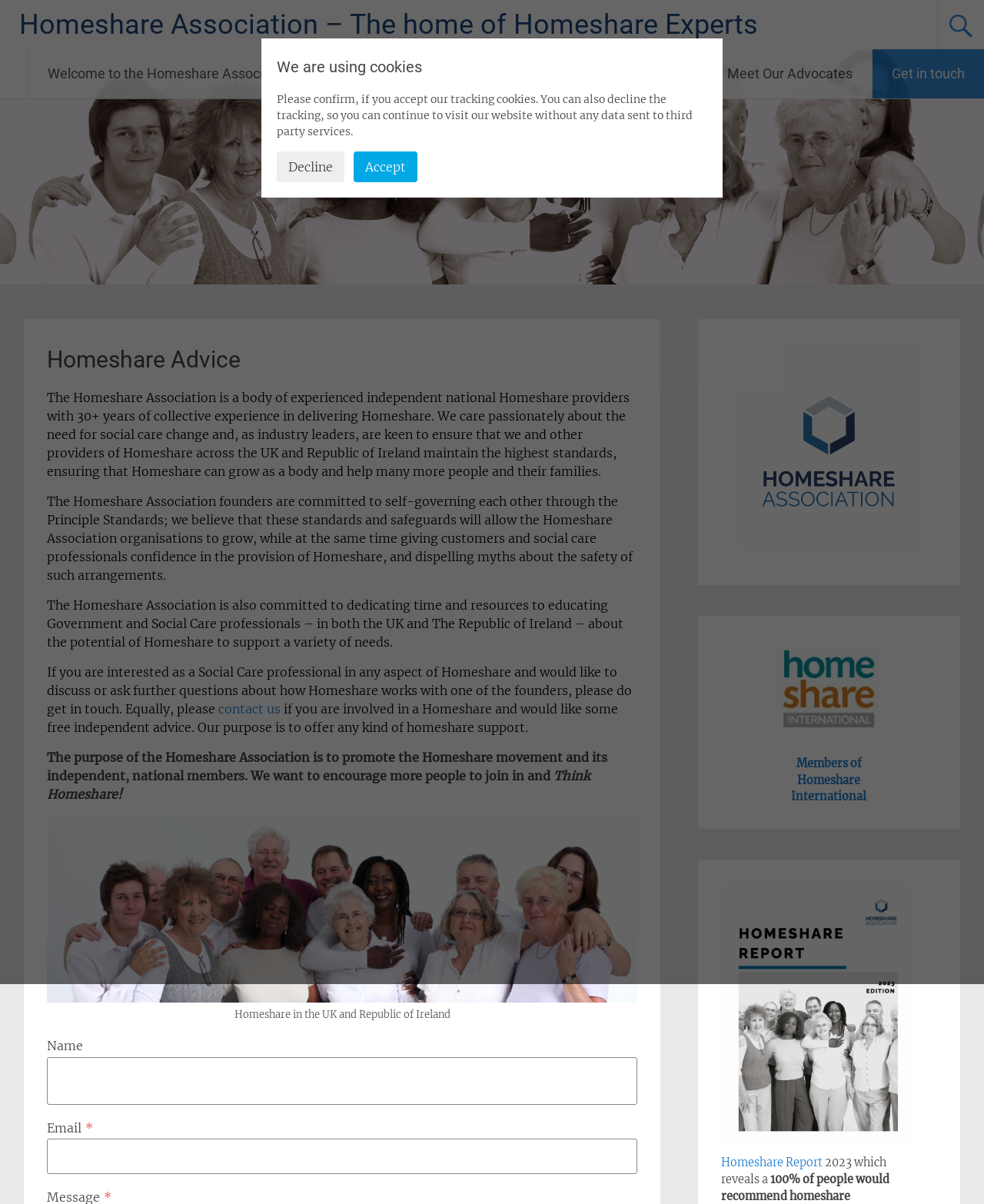What is the Homeshare Association?
Refer to the screenshot and respond with a concise word or phrase.

Body of experienced independent national Homeshare providers